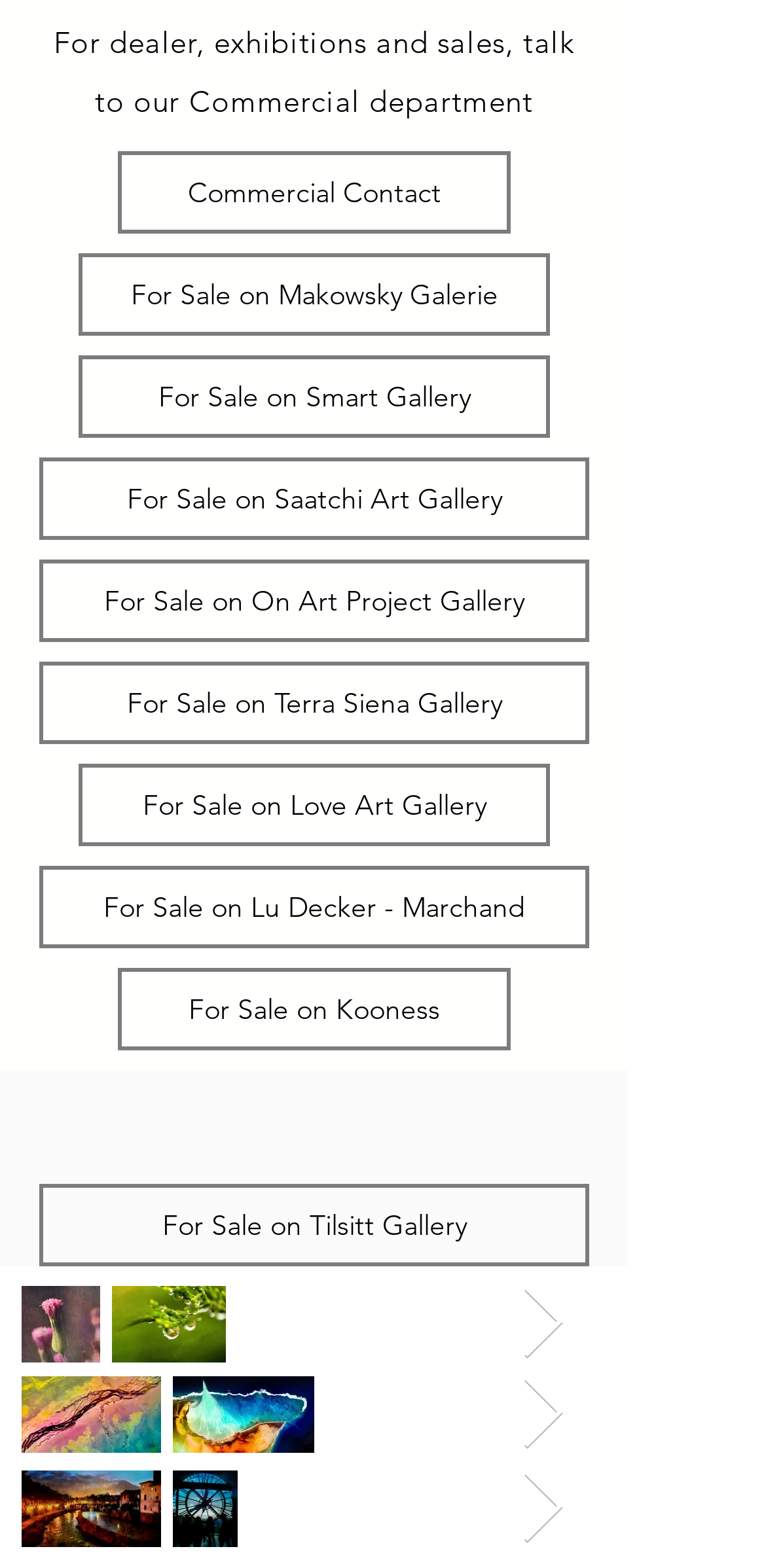Please provide a detailed answer to the question below based on the screenshot: 
What is the purpose of the Commercial department?

I read the static text 'For dealer, exhibitions and sales, talk to our Commercial department', which indicates that the Commercial department is responsible for handling dealer, exhibitions, and sales-related activities.